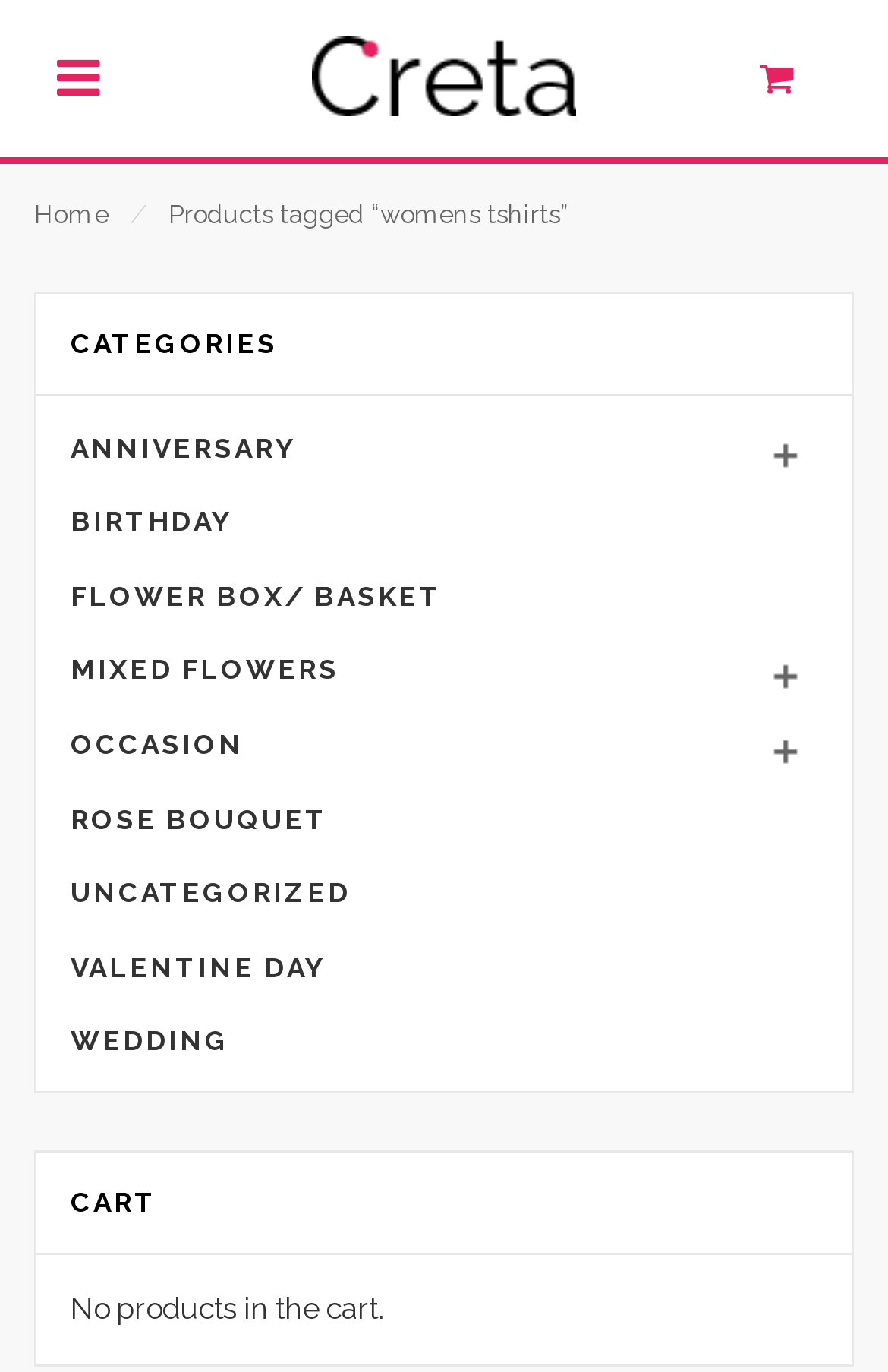Extract the bounding box coordinates for the described element: "title="twitter share"". The coordinates should be represented as four float numbers between 0 and 1: [left, top, right, bottom].

None